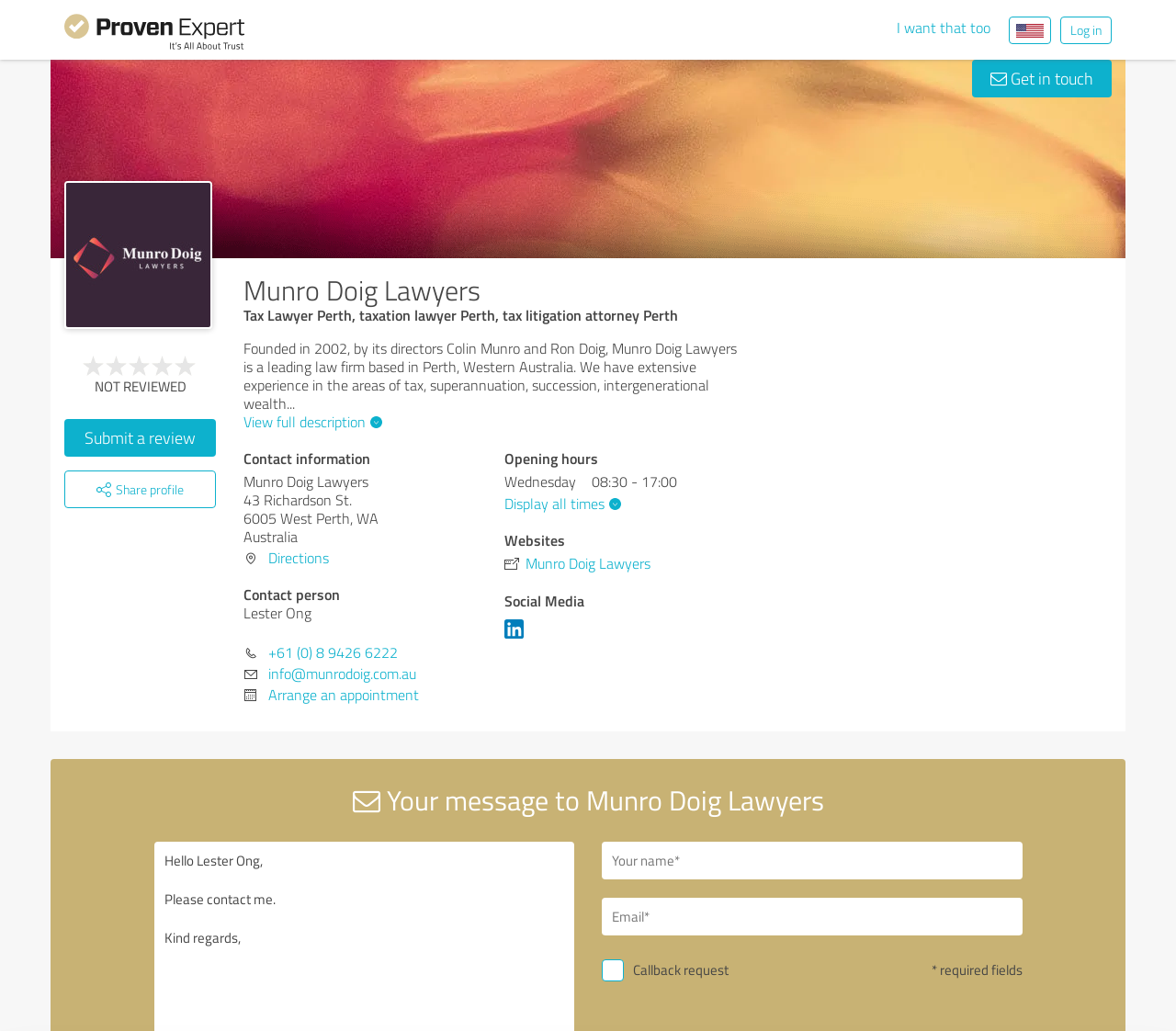What is the purpose of the textbox at the bottom of the webpage?
Craft a detailed and extensive response to the question.

I found the answer by looking at the heading element with the text 'Your message to Munro Doig Lawyers' and the corresponding textbox element, which suggests that the purpose of the textbox is to send a message to the law firm.